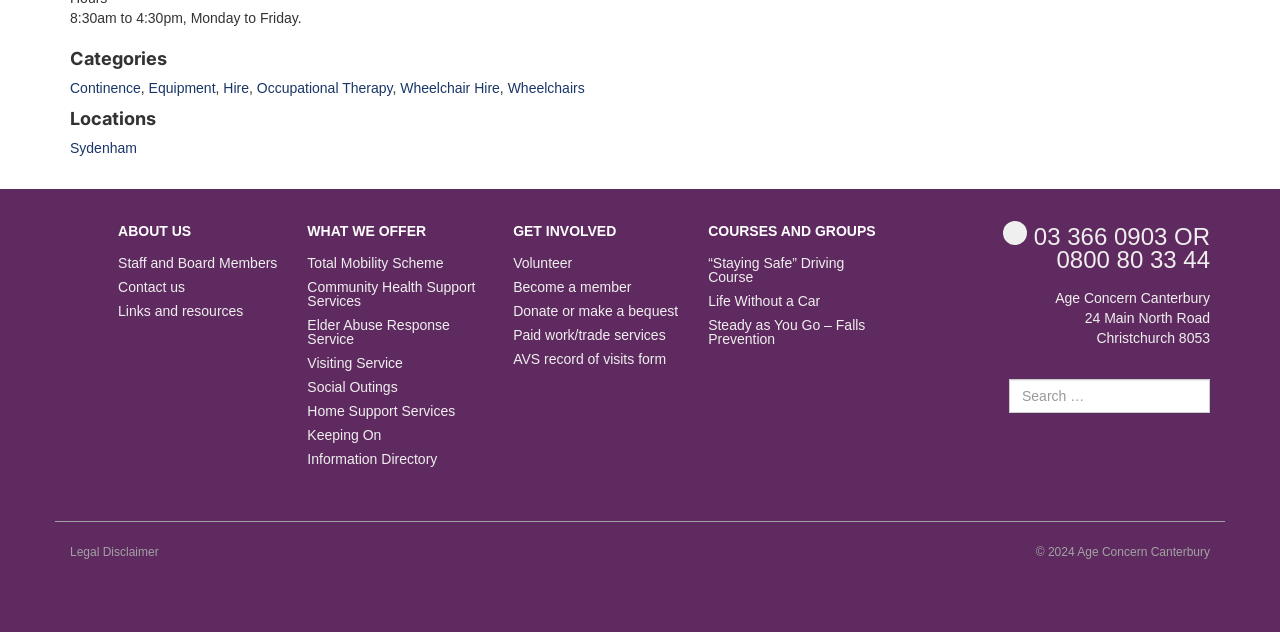What is the phone number for Age Concern Canterbury?
Give a detailed explanation using the information visible in the image.

I found the phone numbers by looking at the link elements at the bottom of the page, which display the phone numbers '03 366 0903' and '0800 80 33 44'.